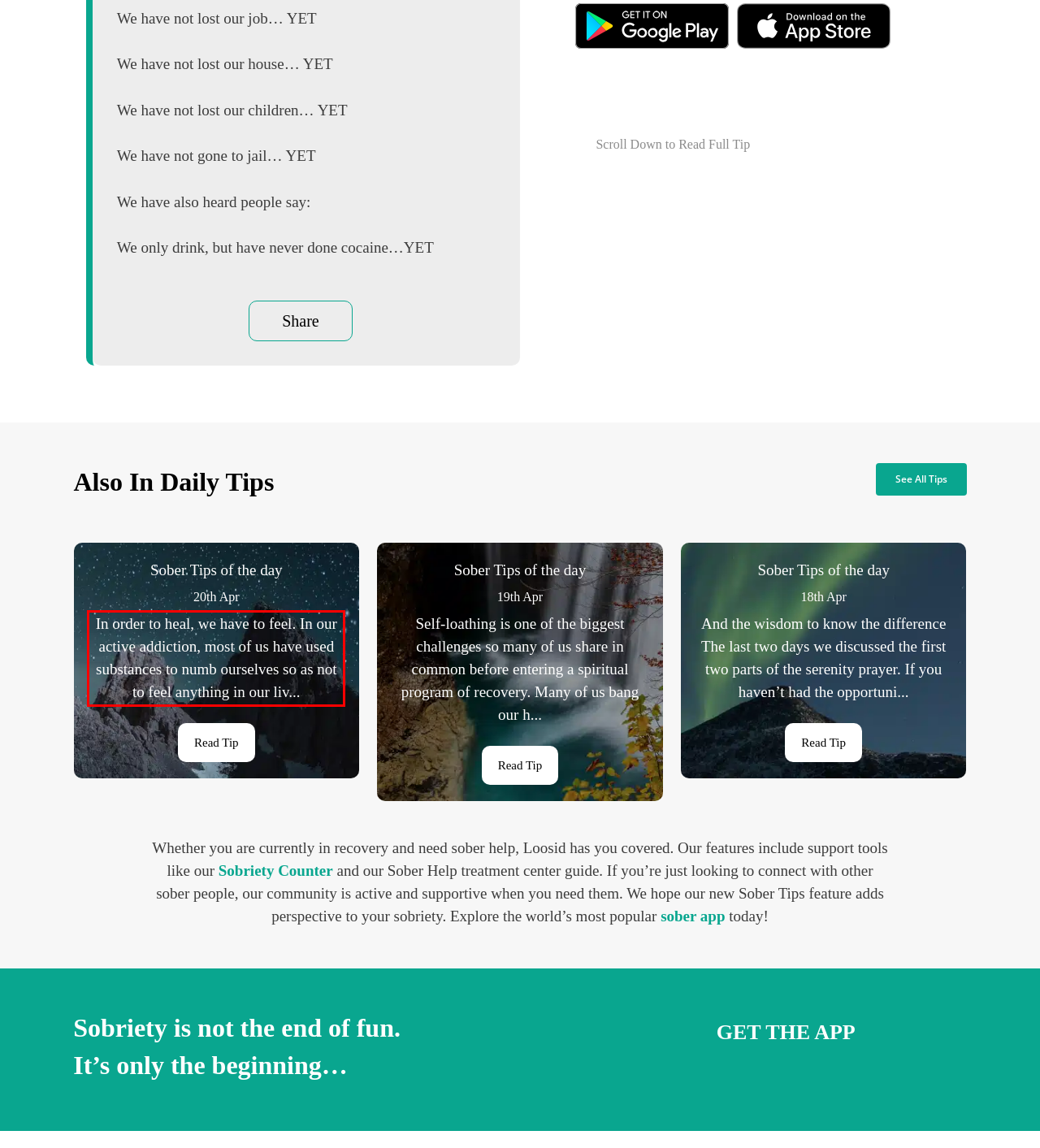Within the screenshot of the webpage, there is a red rectangle. Please recognize and generate the text content inside this red bounding box.

In order to heal, we have to feel. In our active addiction, most of us have used substances to numb ourselves so as not to feel anything in our liv...